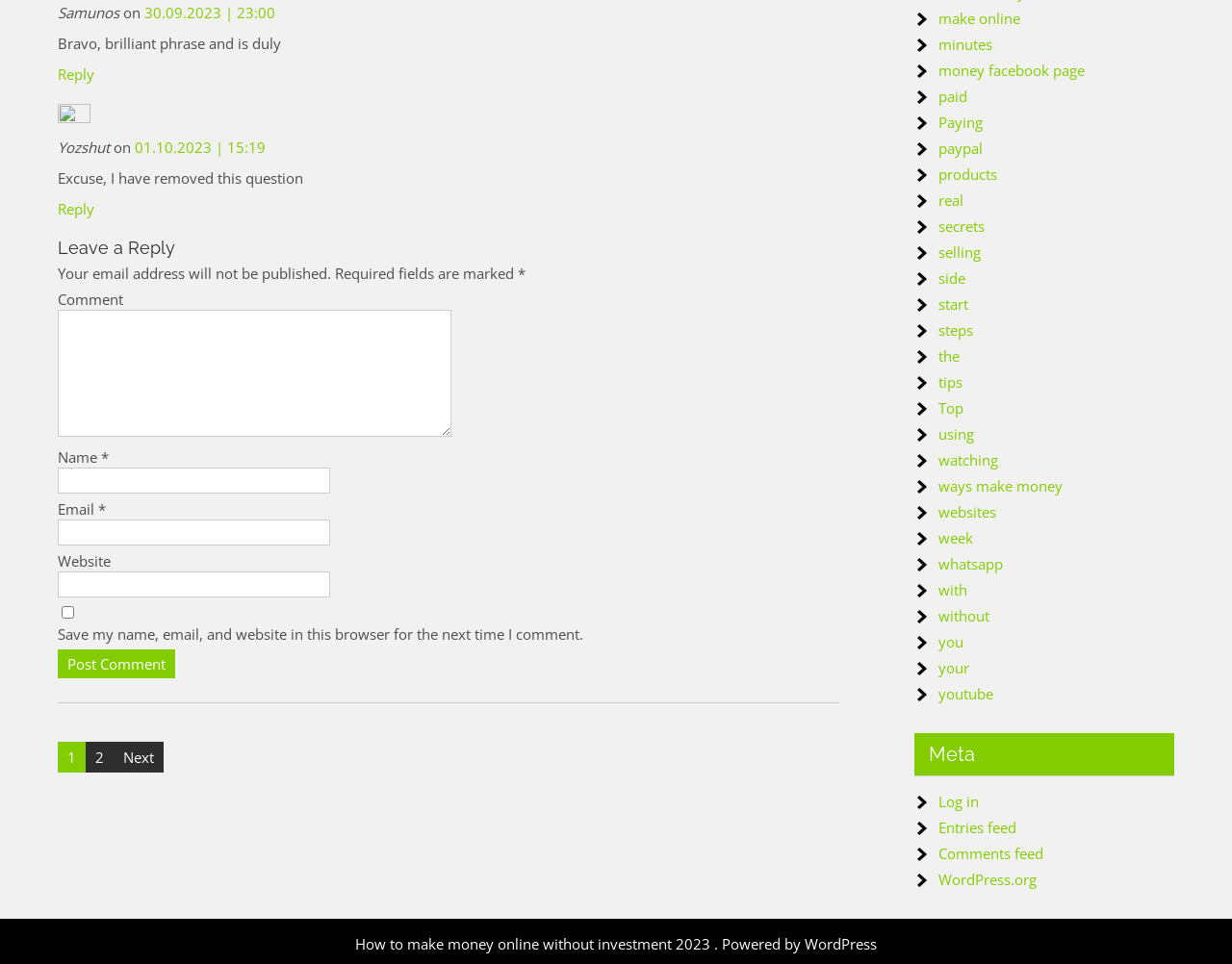Determine the bounding box coordinates of the clickable area required to perform the following instruction: "Post a comment". The coordinates should be represented as four float numbers between 0 and 1: [left, top, right, bottom].

[0.047, 0.674, 0.142, 0.704]